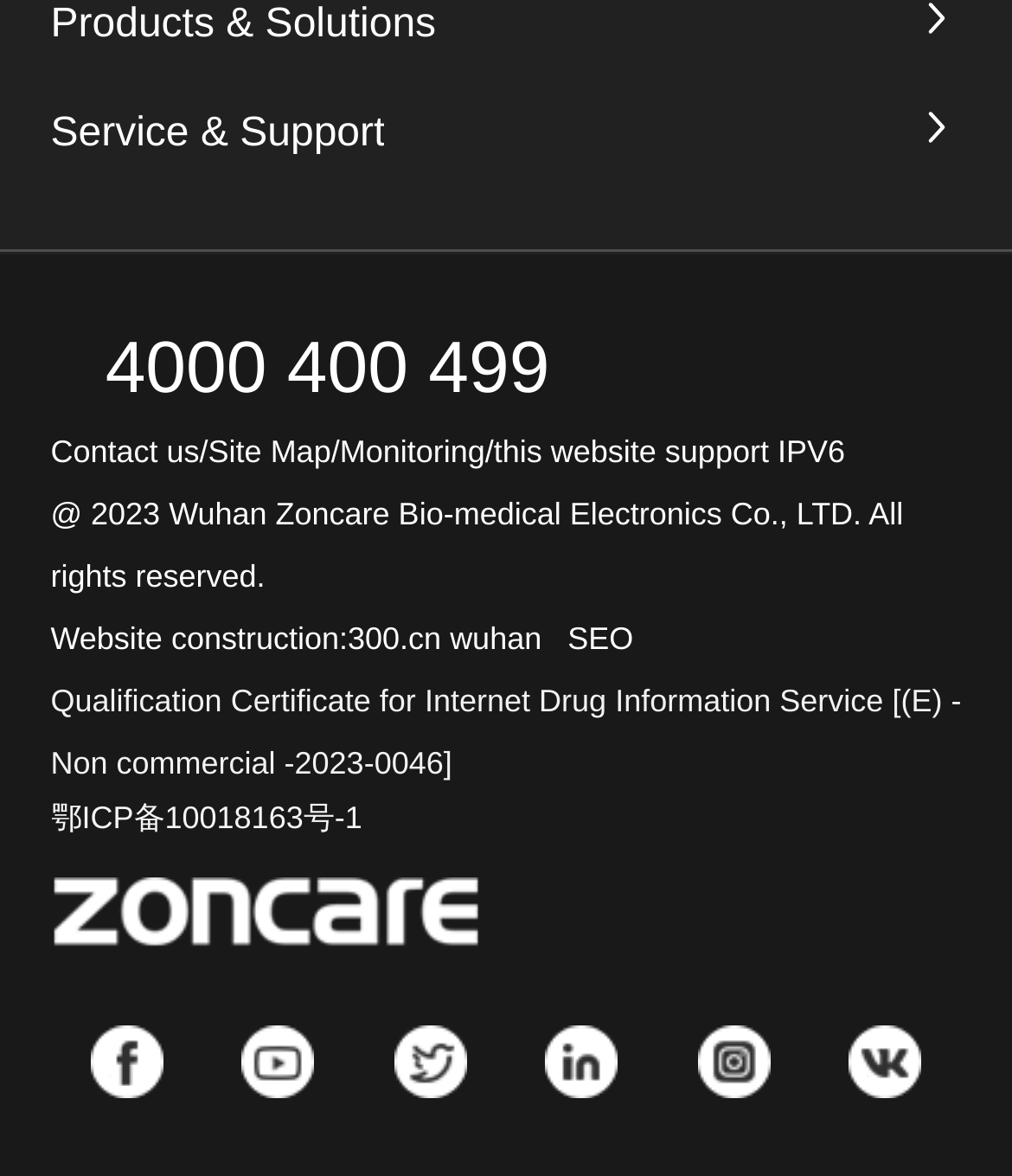Identify the bounding box coordinates of the section that should be clicked to achieve the task described: "Visit Facebook".

[0.089, 0.882, 0.161, 0.918]